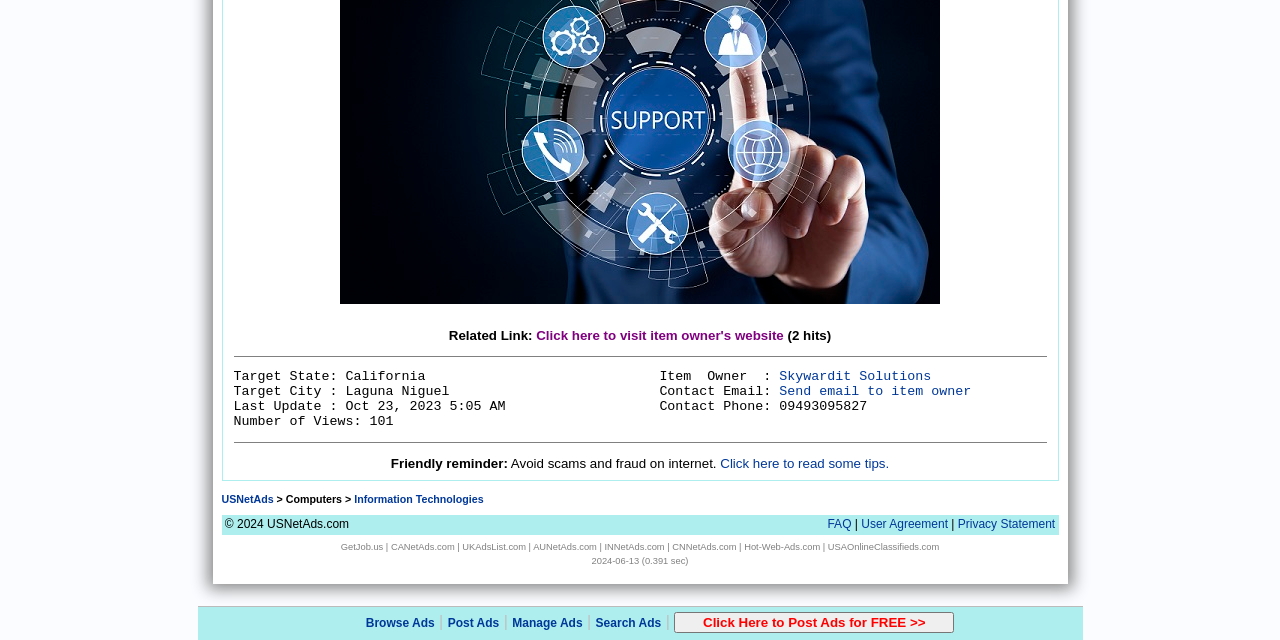Using the description "Send email to item owner", locate and provide the bounding box of the UI element.

[0.609, 0.6, 0.759, 0.624]